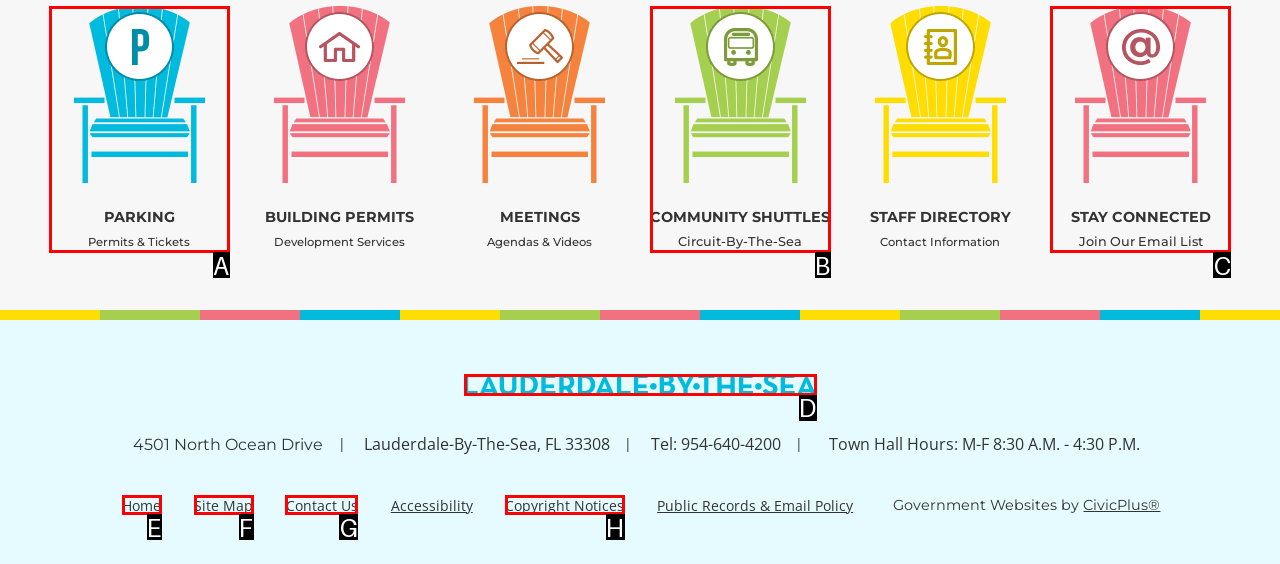From the choices given, find the HTML element that matches this description: STAY CONNECTEDJoin Our Email List. Answer with the letter of the selected option directly.

C